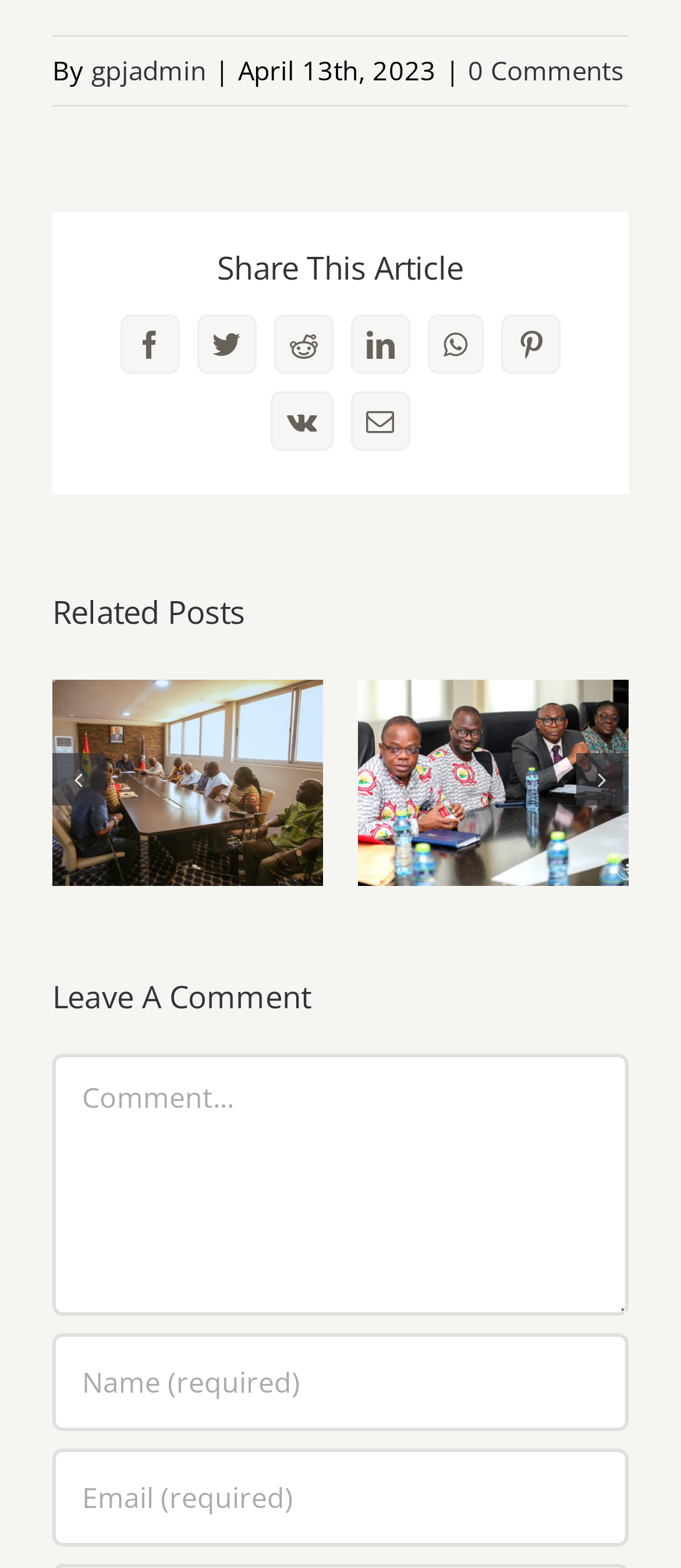Please give a succinct answer to the question in one word or phrase:
What is the topic of the related post 'PSGH leadership visits former President John Dramani Mahama to propose enhancements for Pharmaceutical Care'?

Pharmaceutical Care